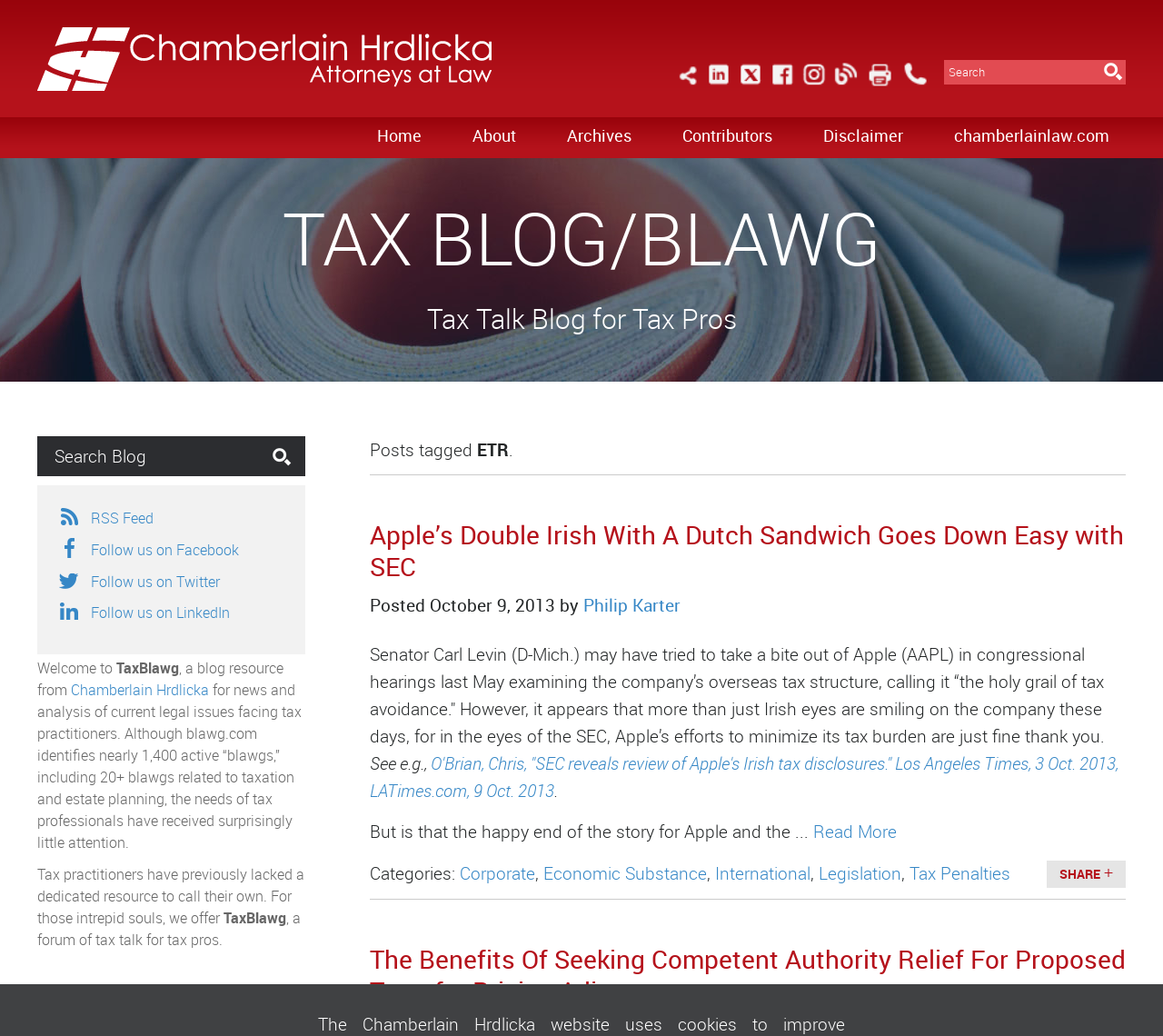Locate the bounding box coordinates of the area you need to click to fulfill this instruction: 'Follow TaxBlawg on Facebook'. The coordinates must be in the form of four float numbers ranging from 0 to 1: [left, top, right, bottom].

[0.657, 0.056, 0.688, 0.085]